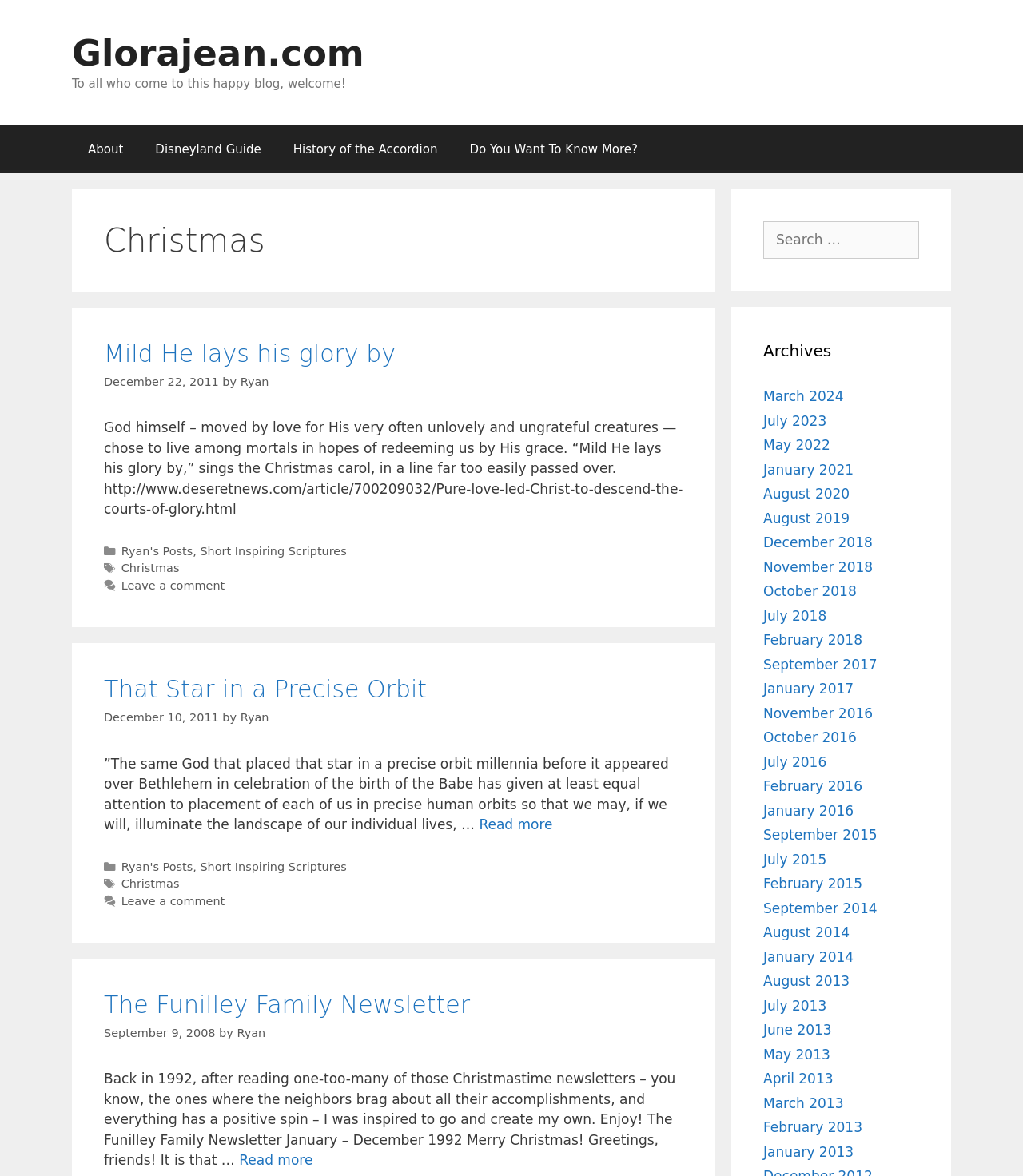Please find the bounding box coordinates of the element's region to be clicked to carry out this instruction: "Read more about Mild He lays his glory by".

[0.102, 0.288, 0.387, 0.312]